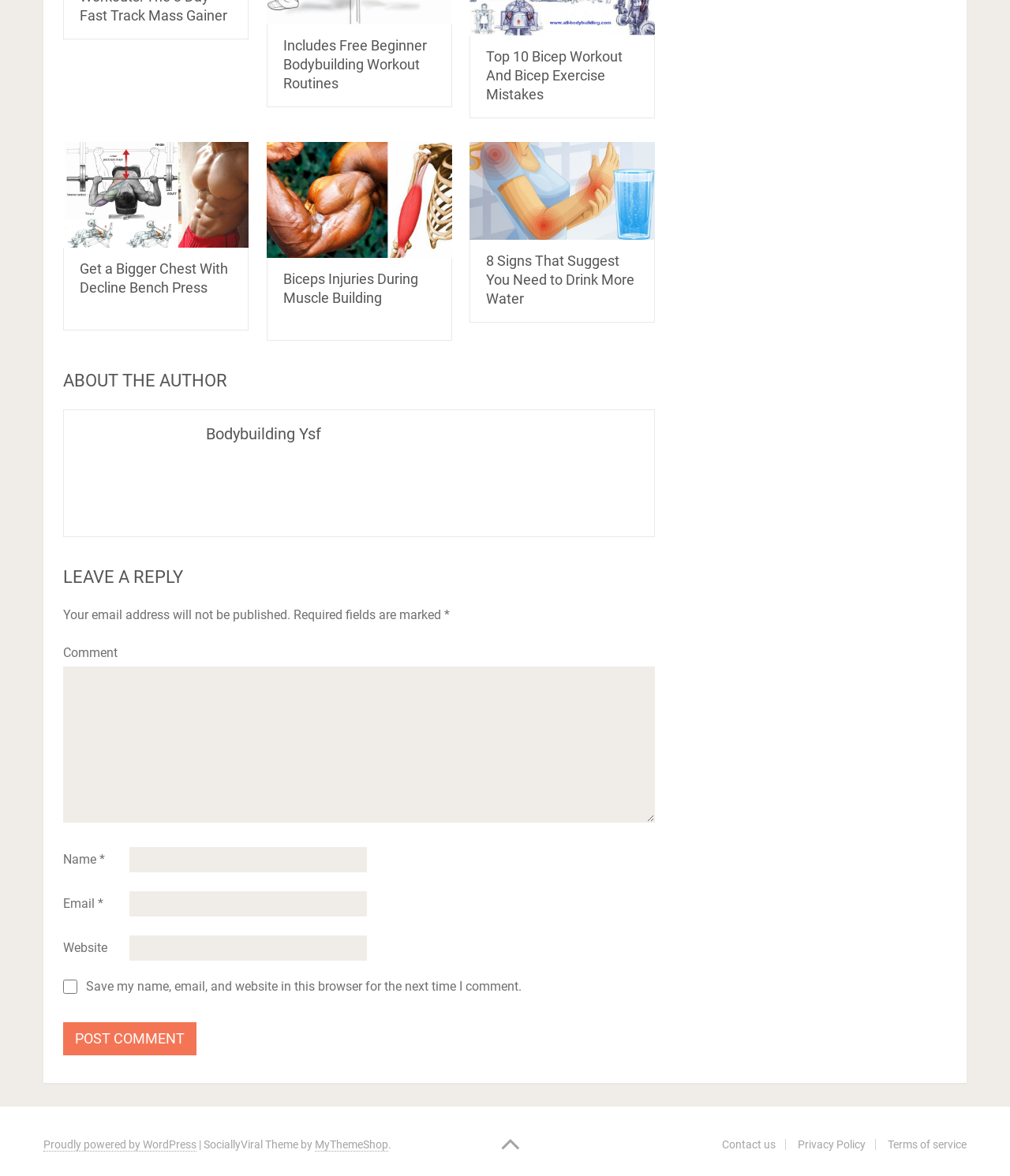Find the bounding box coordinates for the HTML element described as: "parent_node: Website name="url"". The coordinates should consist of four float values between 0 and 1, i.e., [left, top, right, bottom].

[0.128, 0.796, 0.363, 0.817]